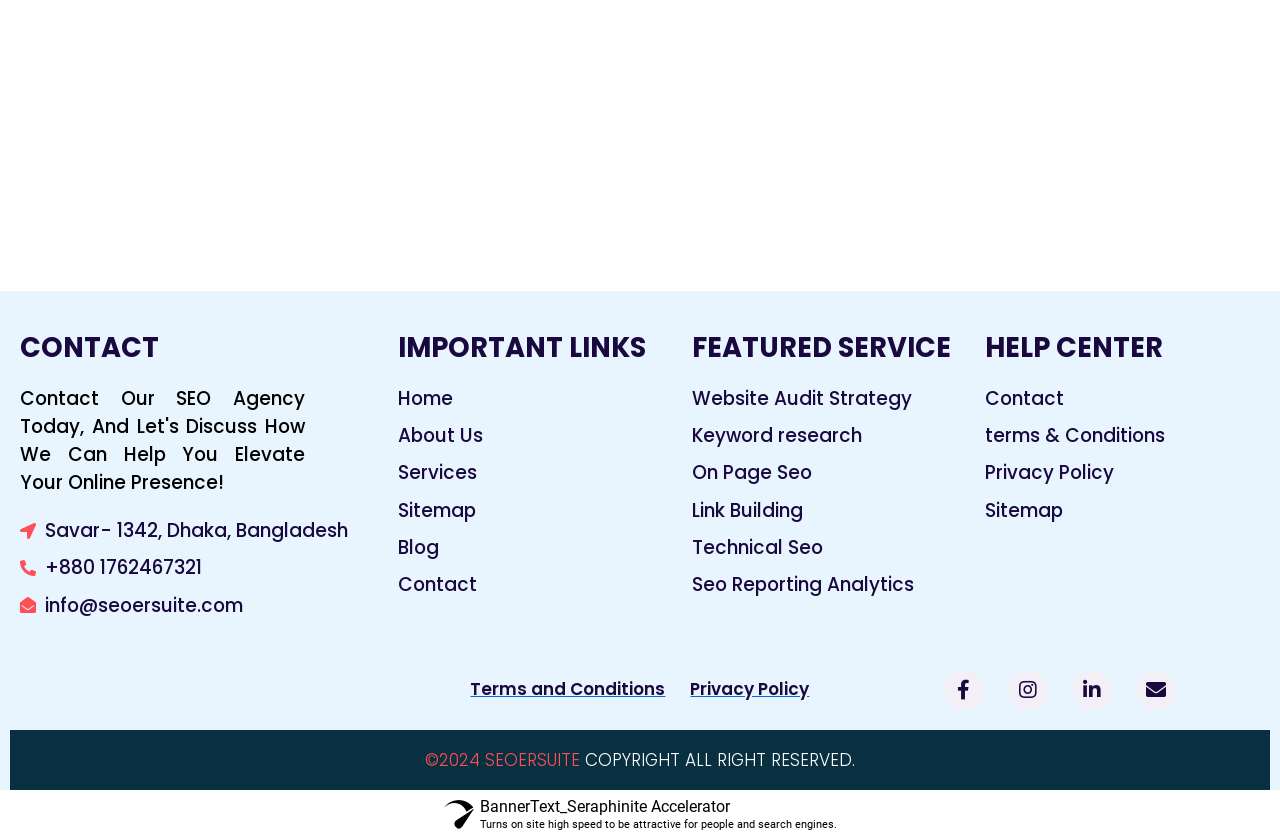Please identify the bounding box coordinates of the element that needs to be clicked to execute the following command: "Check the 'Terms and Conditions'". Provide the bounding box using four float numbers between 0 and 1, formatted as [left, top, right, bottom].

[0.77, 0.503, 0.972, 0.536]